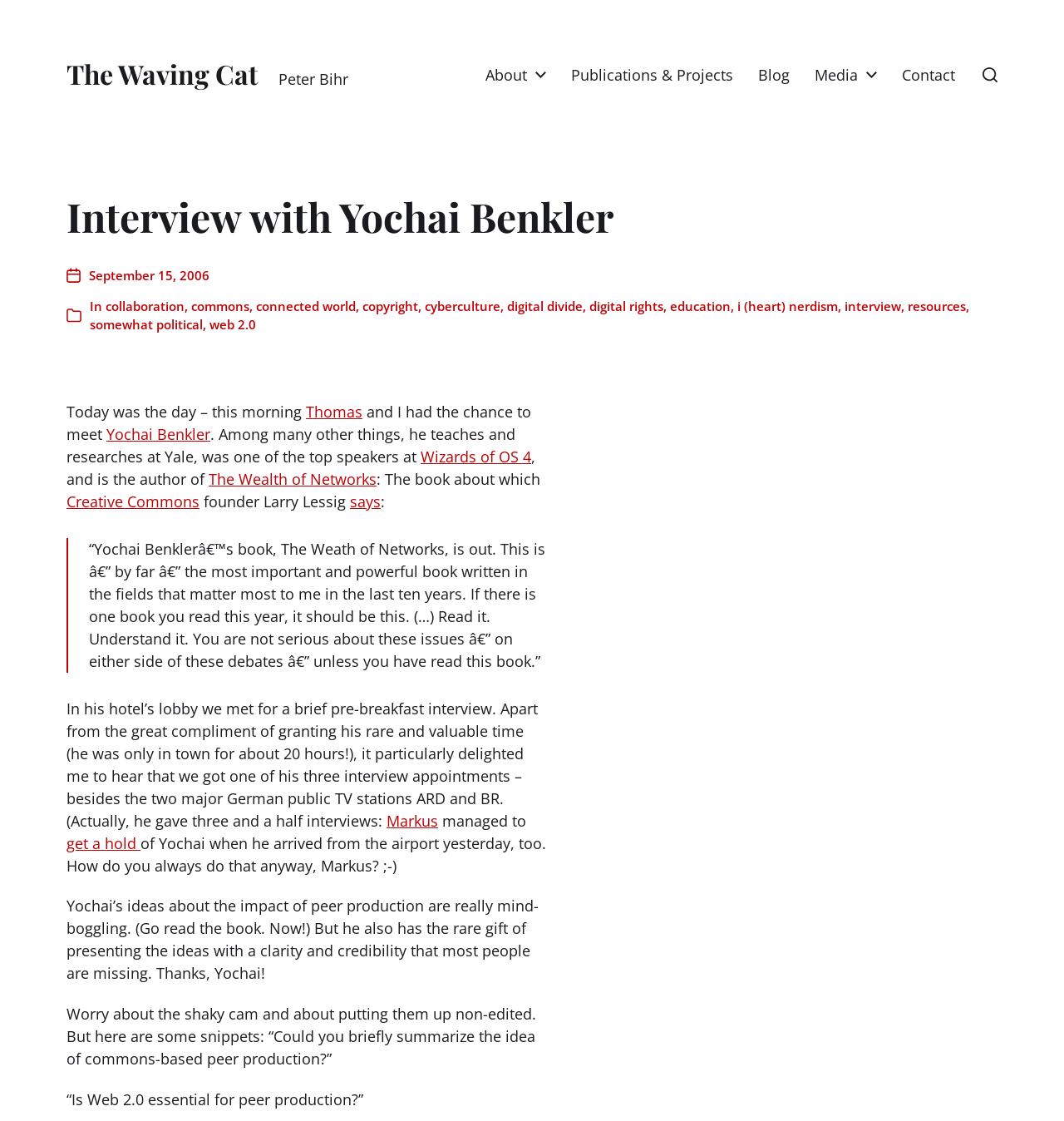What is the topic of the interview with Yochai Benkler?
Refer to the image and provide a one-word or short phrase answer.

commons-based peer production